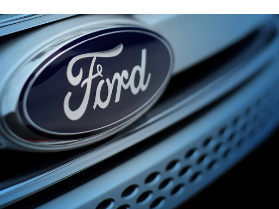What type of lettering is used in the Ford logo?
From the image, respond with a single word or phrase.

Cursive